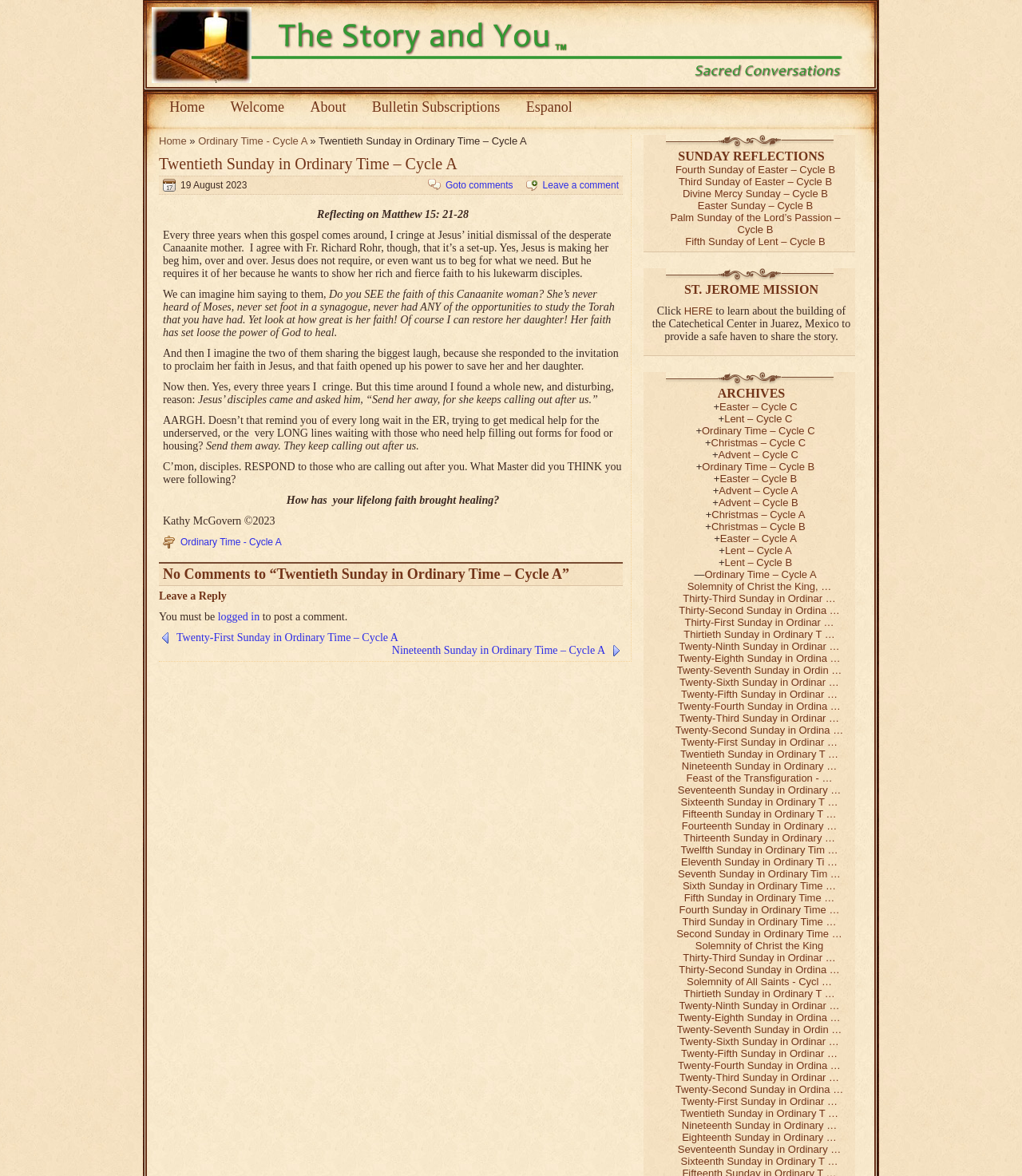Determine the bounding box coordinates of the clickable region to carry out the instruction: "Click the 'Home' link".

[0.153, 0.084, 0.213, 0.098]